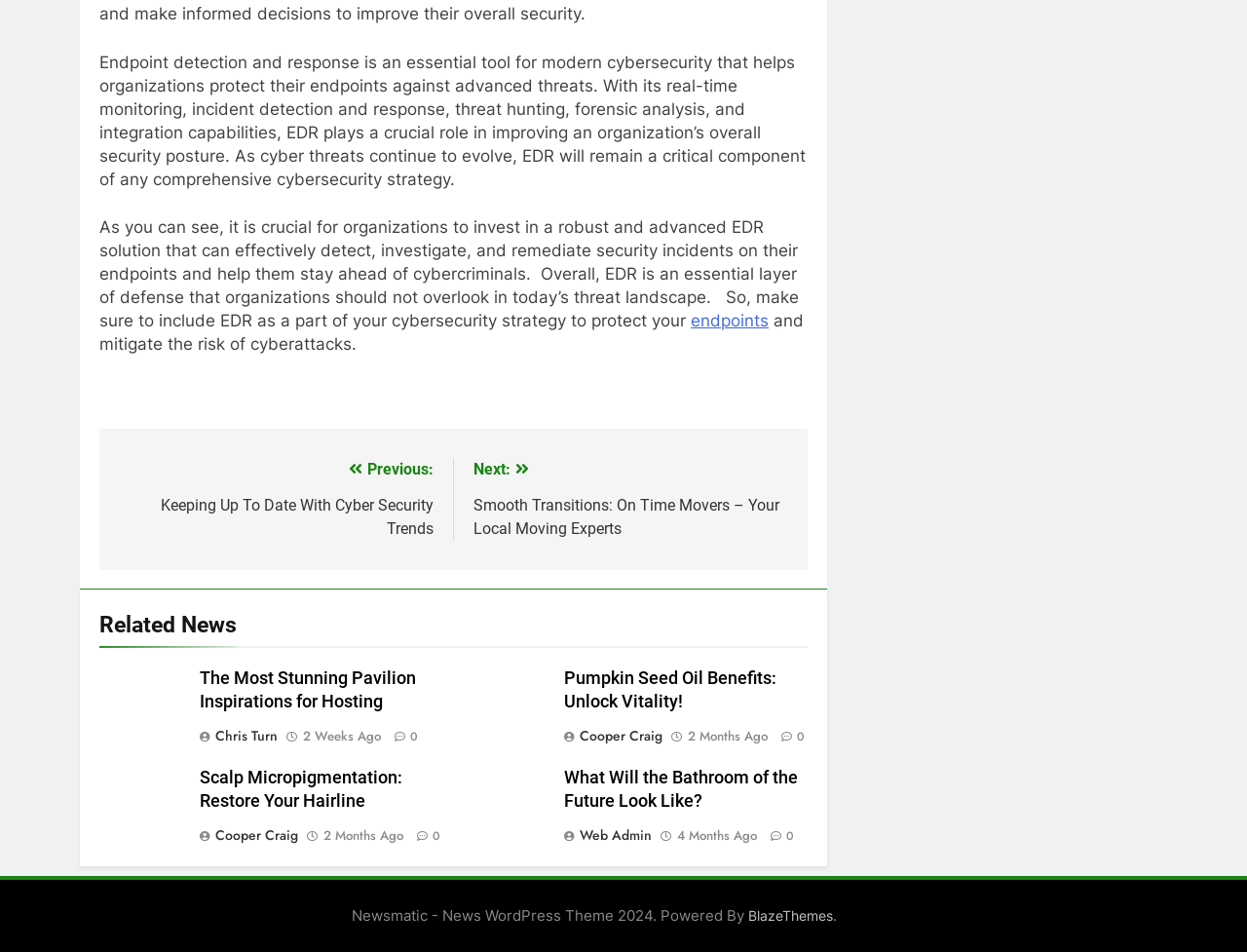Determine the bounding box for the UI element described here: "Chris Turn".

[0.16, 0.762, 0.228, 0.783]